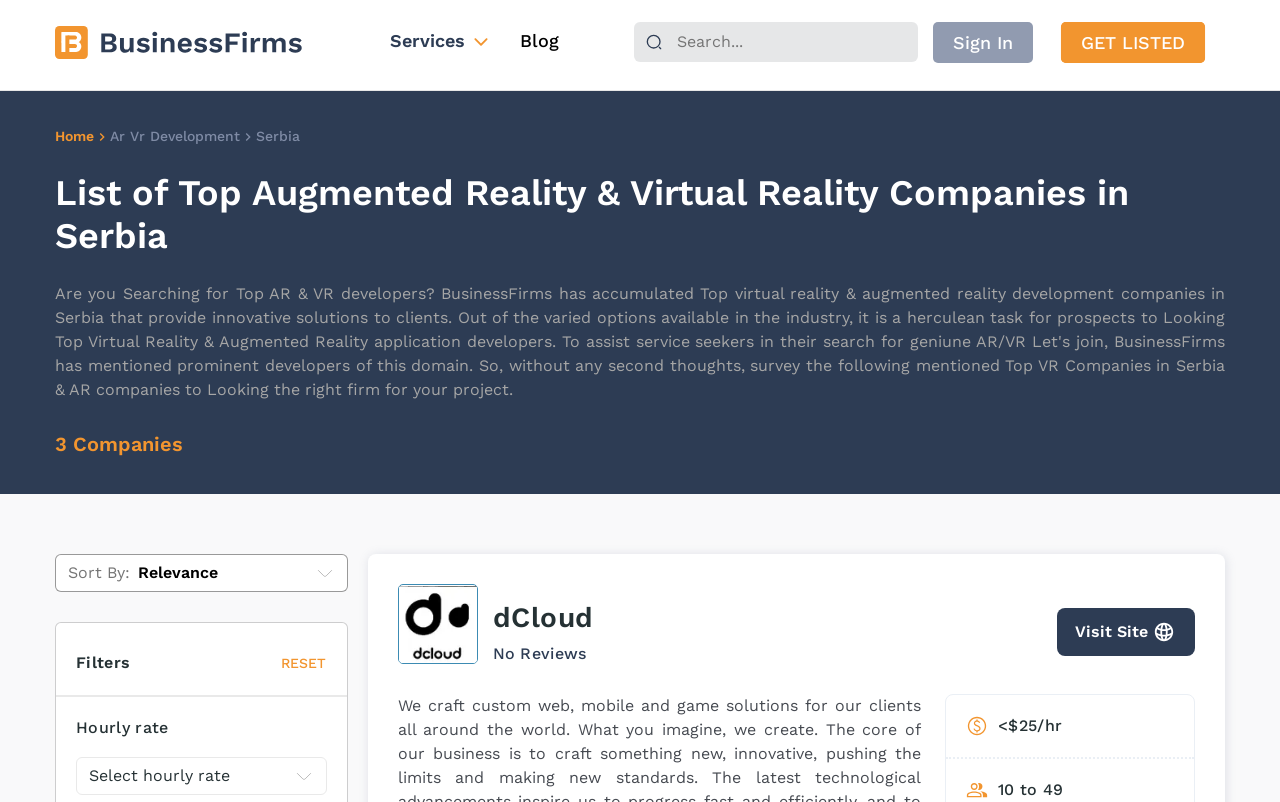Identify the bounding box coordinates for the element that needs to be clicked to fulfill this instruction: "Get listed on the website". Provide the coordinates in the format of four float numbers between 0 and 1: [left, top, right, bottom].

[0.829, 0.027, 0.941, 0.078]